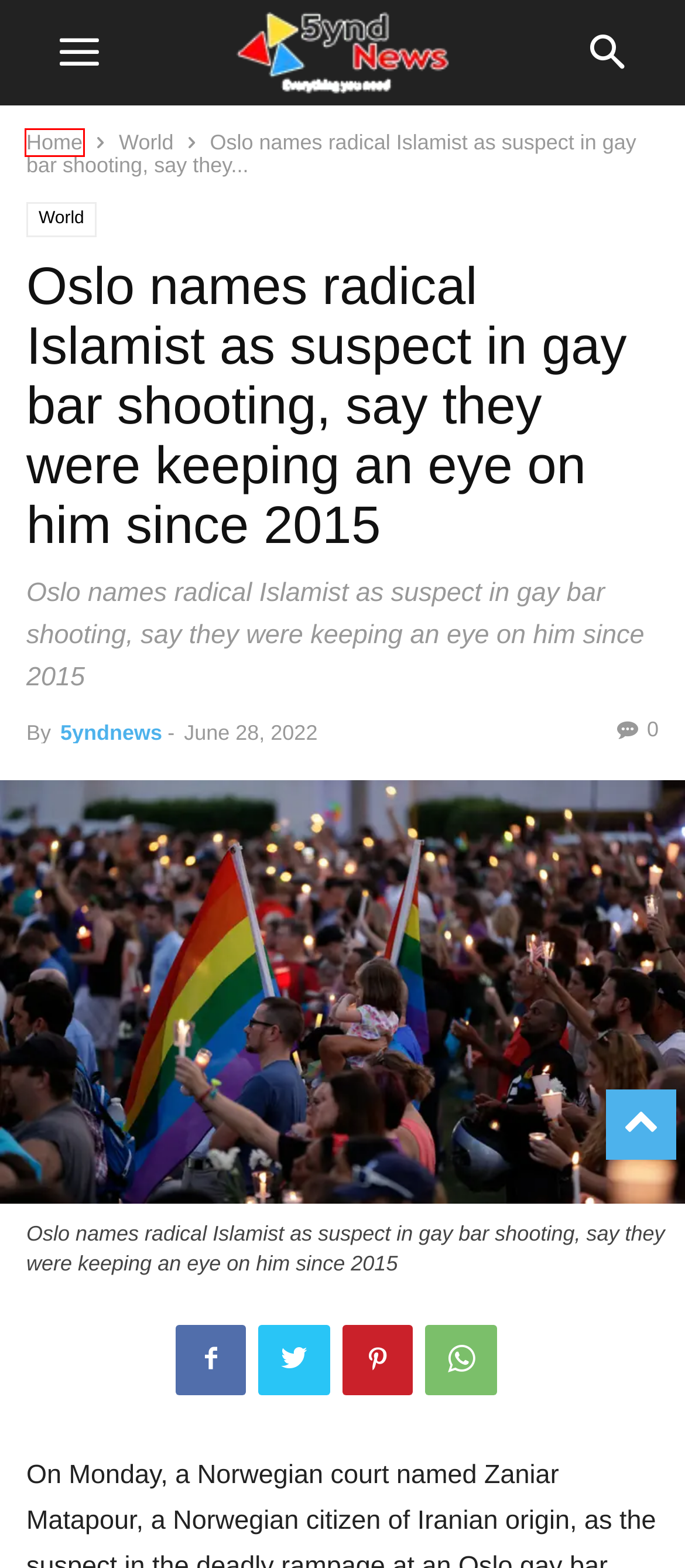You are given a screenshot of a webpage with a red rectangle bounding box around a UI element. Select the webpage description that best matches the new webpage after clicking the element in the bounding box. Here are the candidates:
A. Islamic terrorism | BREAKING NEWS!!!
B. World | BREAKING NEWS!!!
C. islamist | BREAKING NEWS!!!
D. Home | BREAKING NEWS!!!
E. 5yndnews | BREAKING NEWS!!!
F. Russian missile strike on shopping mall kills at least 16 people, Ukraine says | BREAKING NEWS!!!
G. තායිලන්ත නෞකාවක් ගැඹුරු මුහුදේ පෙරළෙයි | BREAKING NEWS!!!
H. හෘද රෝග සහිතව ඉපදෙන දරුවන් වෙනුවෙන් විශ්වකර්ම සැත්කමක් | BREAKING NEWS!!!

D